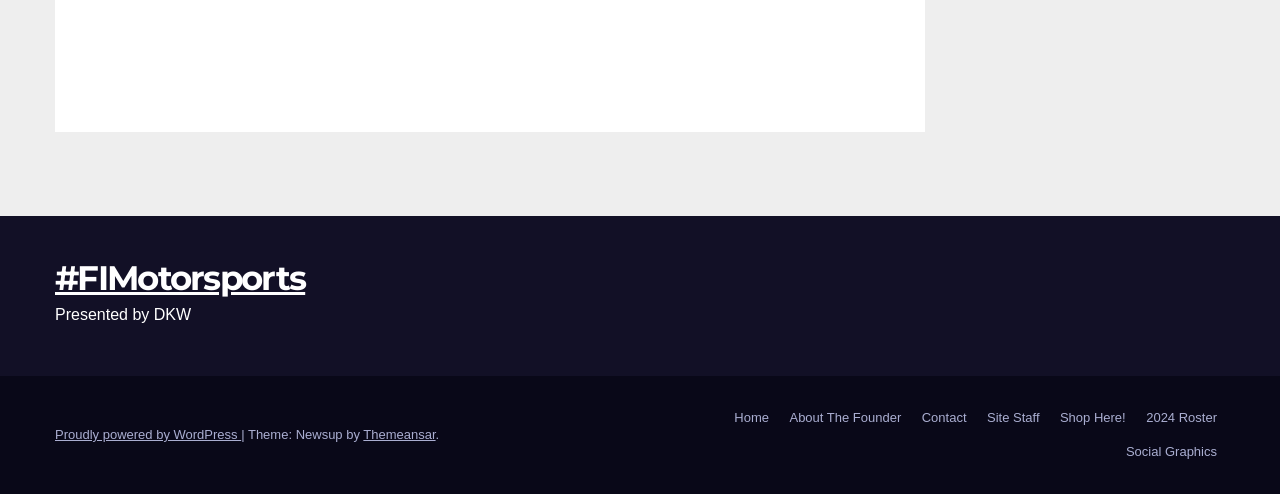Please identify the bounding box coordinates of the clickable area that will allow you to execute the instruction: "Visit FIM Motorsports page".

[0.043, 0.52, 0.238, 0.605]